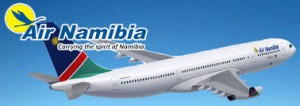Answer briefly with one word or phrase:
What is the theme reflected in the airline's tagline?

Cultural connection